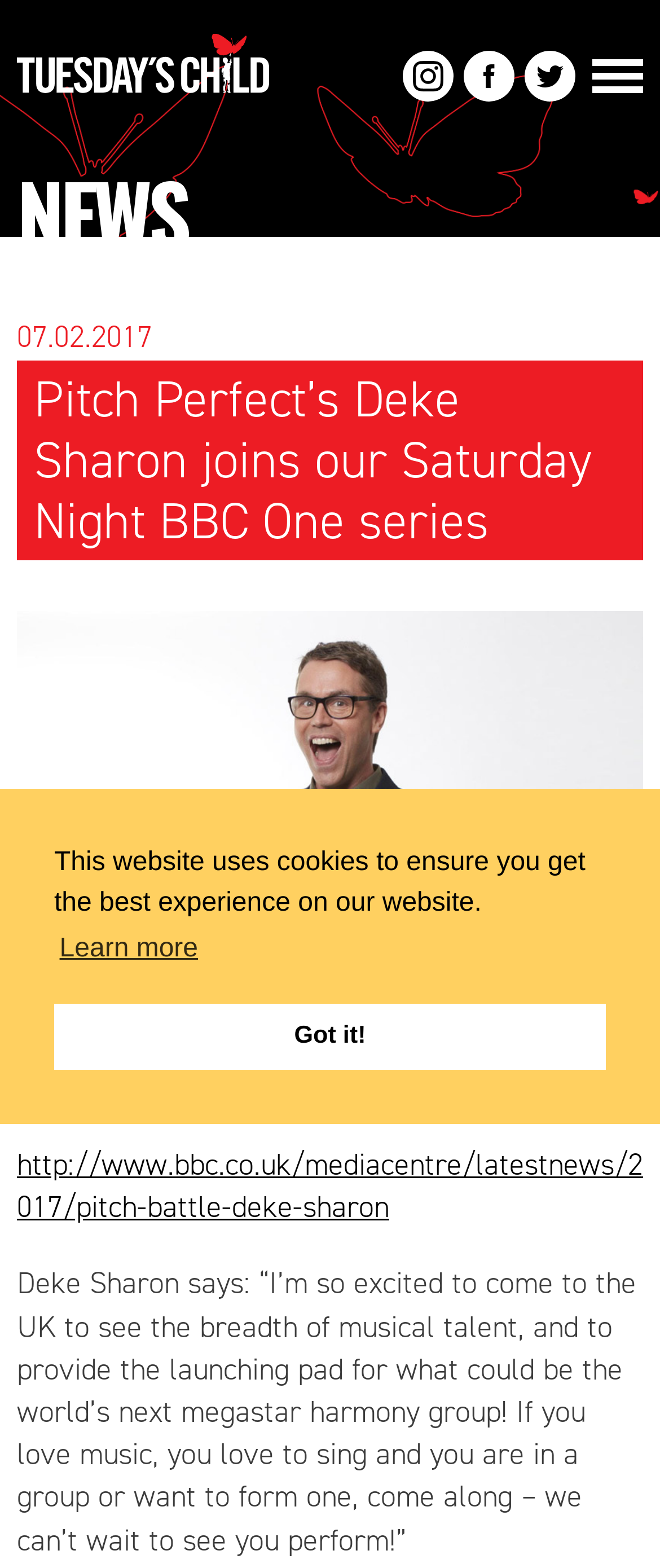How many social media links are present on the webpage?
Please provide a detailed answer to the question.

I counted the social media links at the top-right corner of the webpage and found three links: Instagram, Facebook, and Twitter.